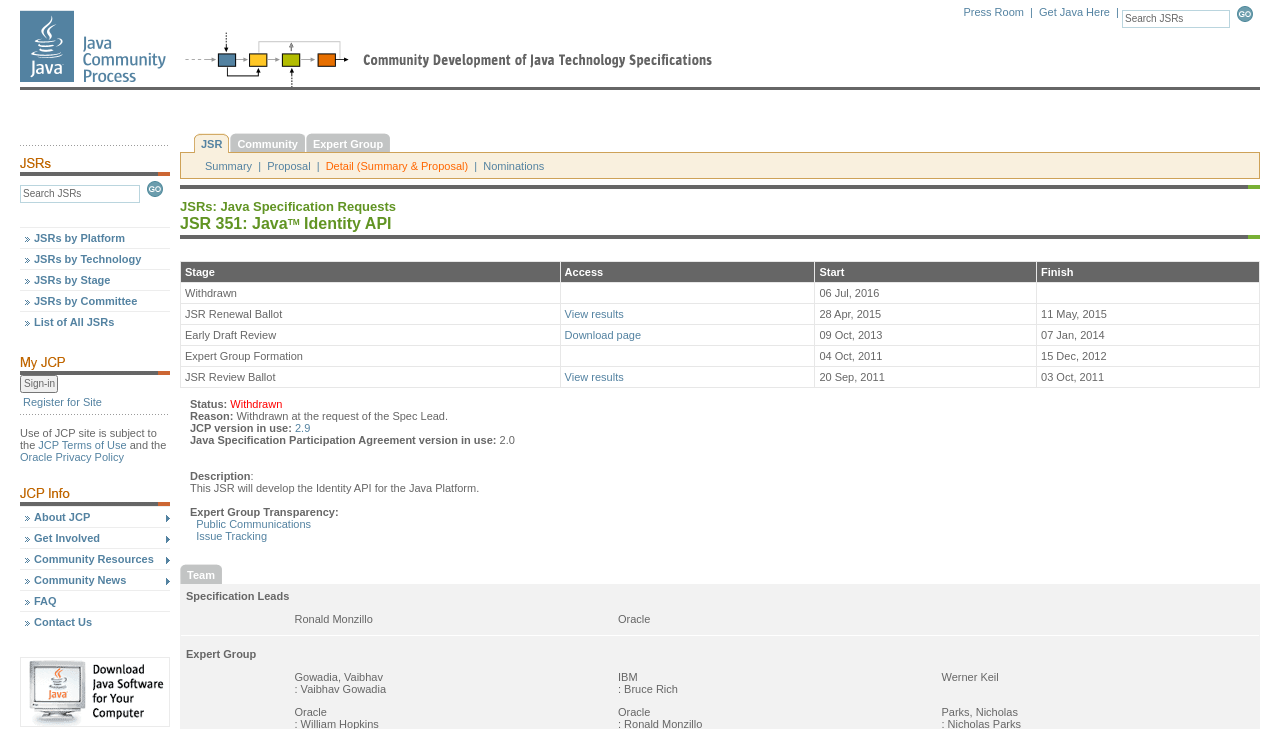How many links are available in the 'JSRs by' section?
Answer the question in a detailed and comprehensive manner.

The 'JSRs by' section on the webpage contains four links: 'JSRs by Platform', 'JSRs by Technology', 'JSRs by Stage', and 'JSRs by Committee'. These links are likely used to filter or categorize Java Specification Requests.